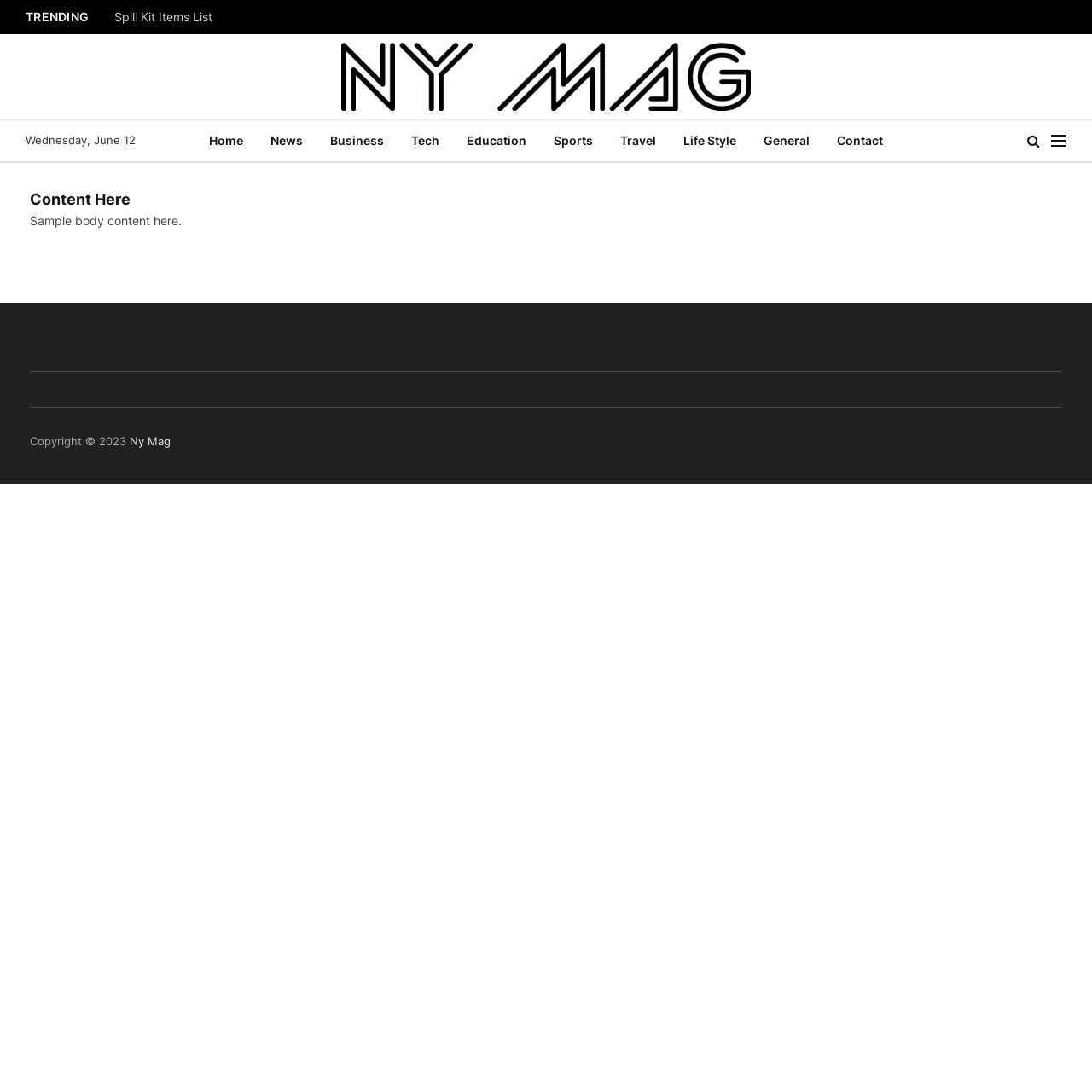What is the name of the website?
Respond to the question with a single word or phrase according to the image.

Ny Mag